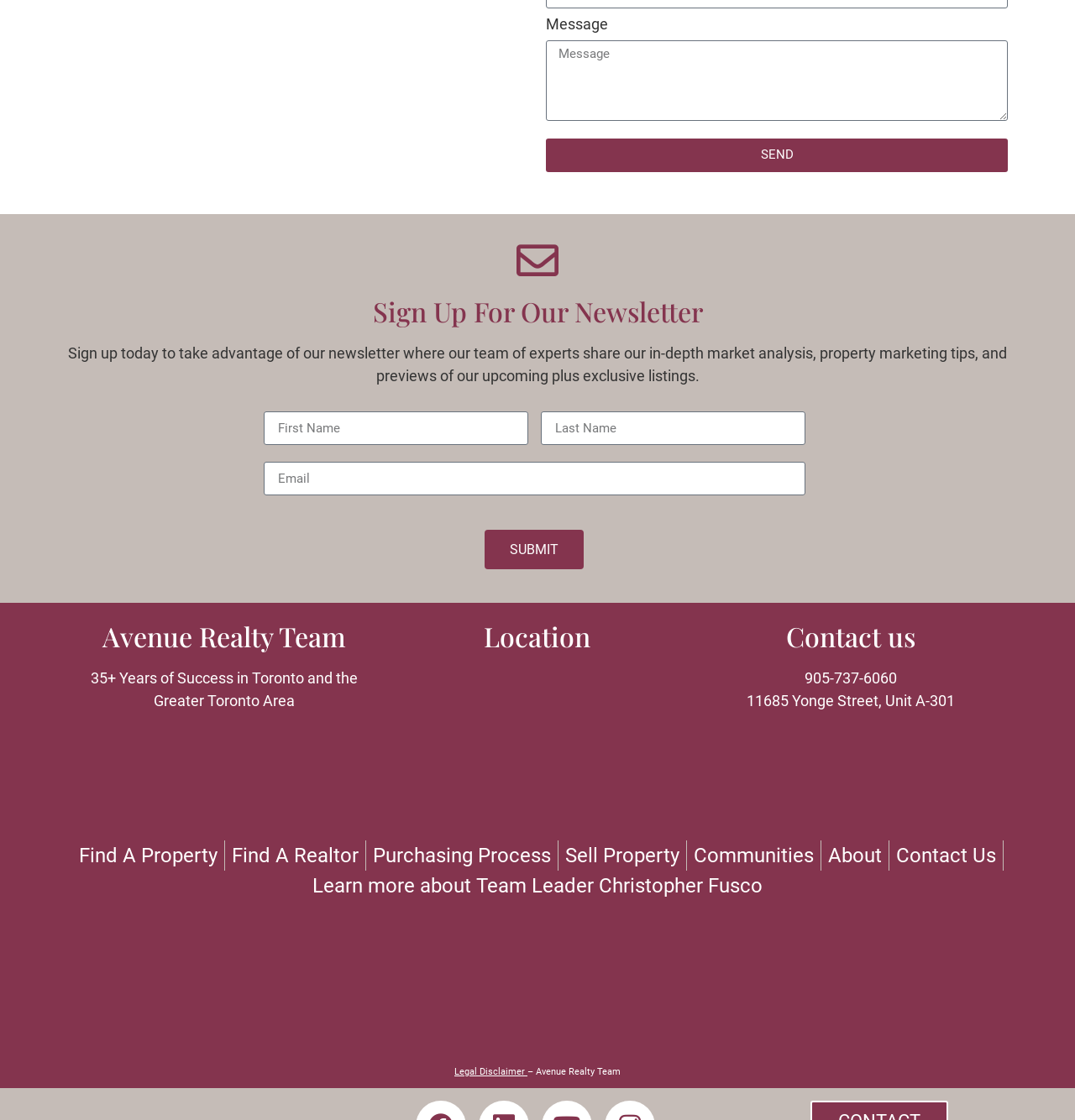Kindly determine the bounding box coordinates for the clickable area to achieve the given instruction: "Submit form".

[0.451, 0.473, 0.543, 0.508]